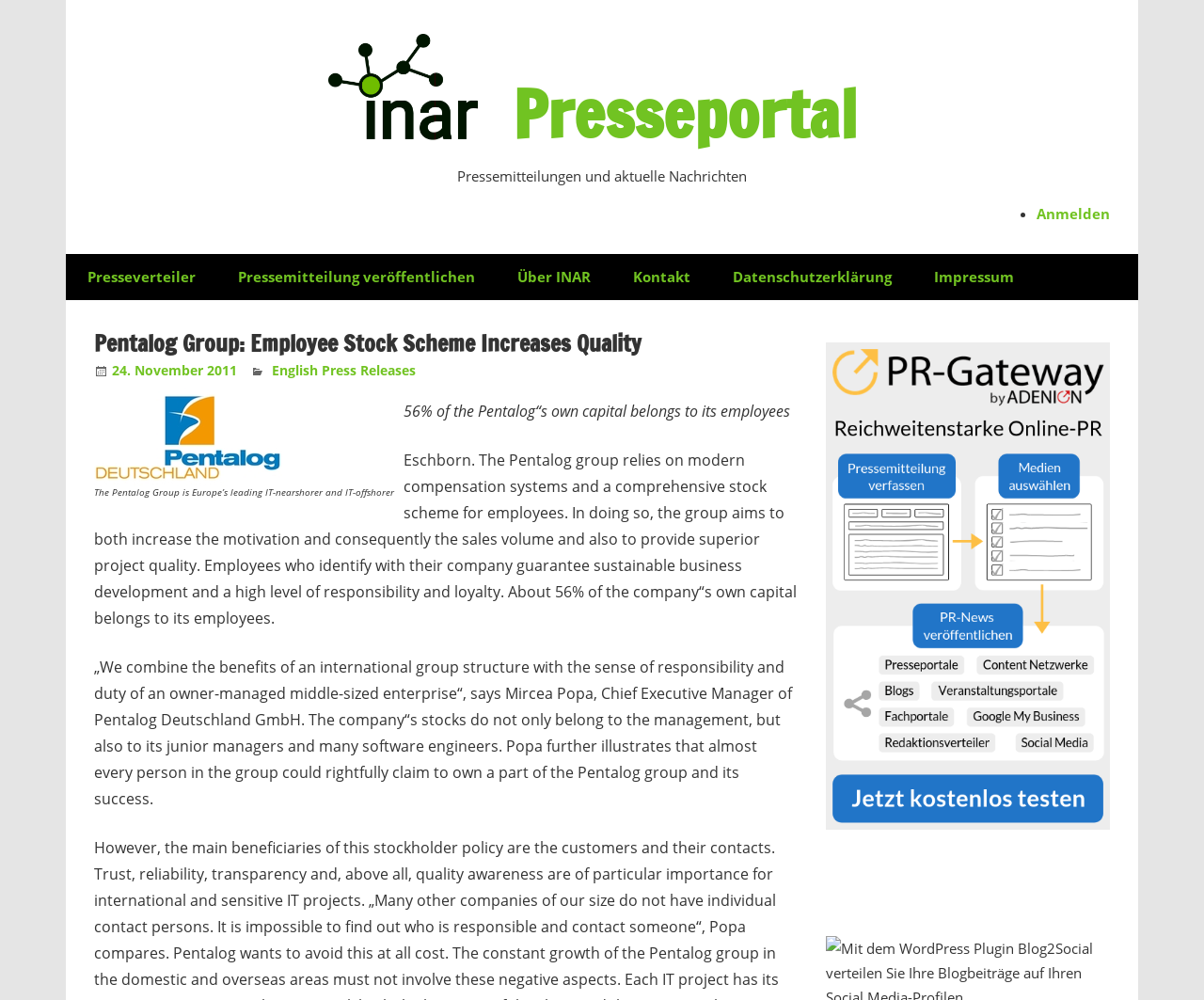Determine the bounding box coordinates for the UI element matching this description: "Pressemitteilung veröffentlichen".

[0.18, 0.254, 0.412, 0.3]